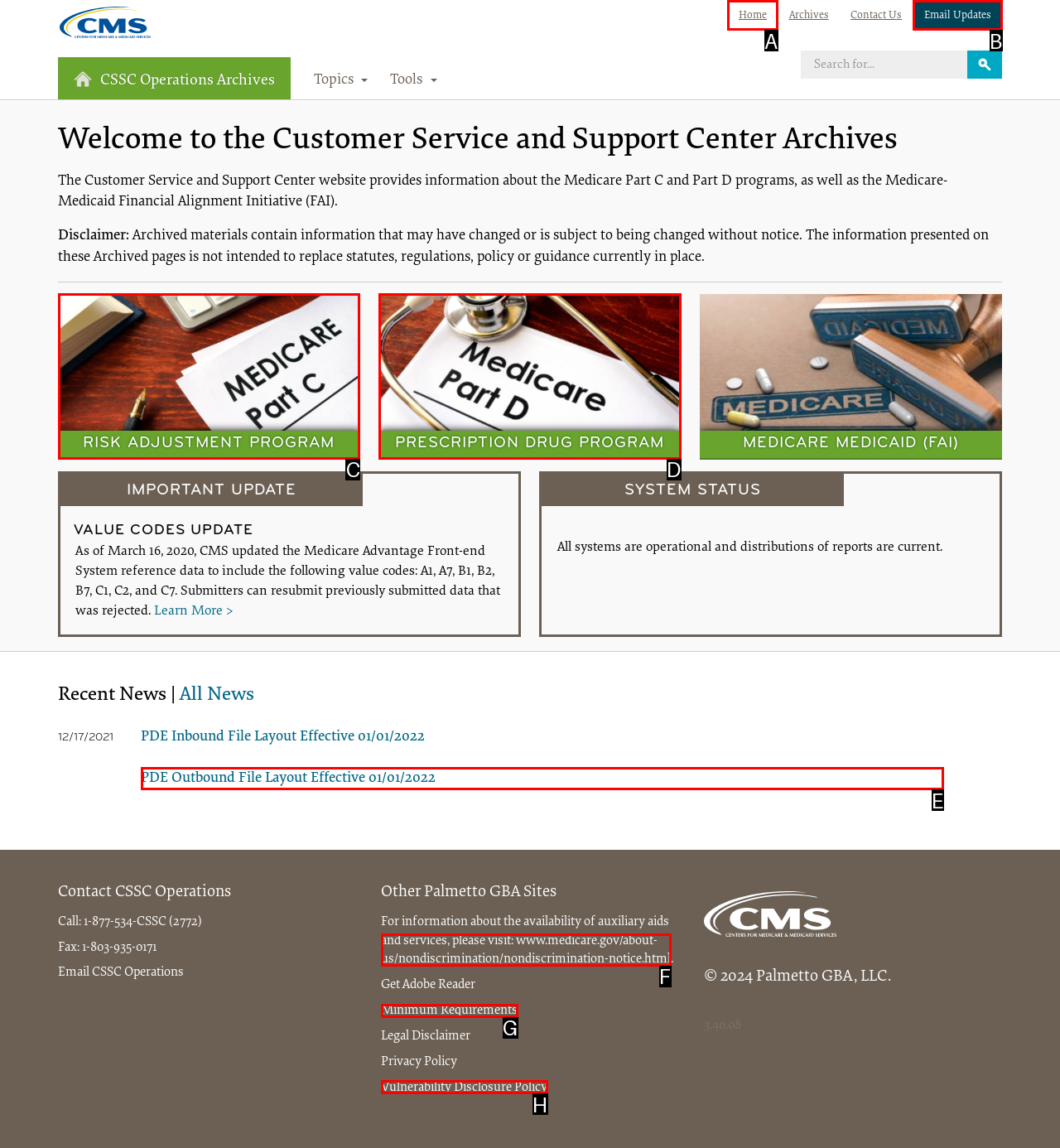Match the description: Vulnerability Disclosure Policy to the correct HTML element. Provide the letter of your choice from the given options.

H